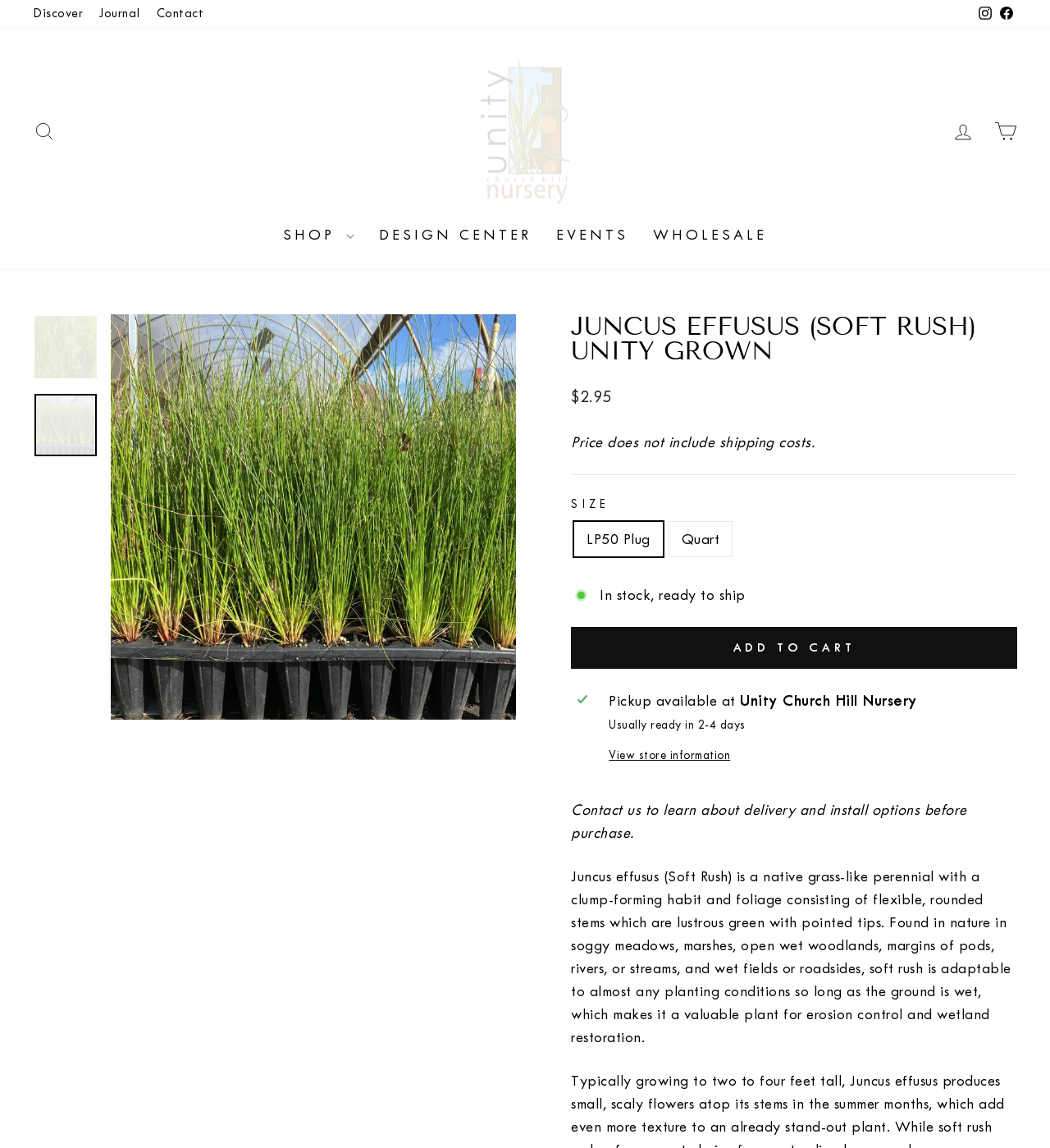Identify the bounding box coordinates for the UI element described as: "Wholesale". The coordinates should be provided as four floats between 0 and 1: [left, top, right, bottom].

[0.61, 0.189, 0.742, 0.22]